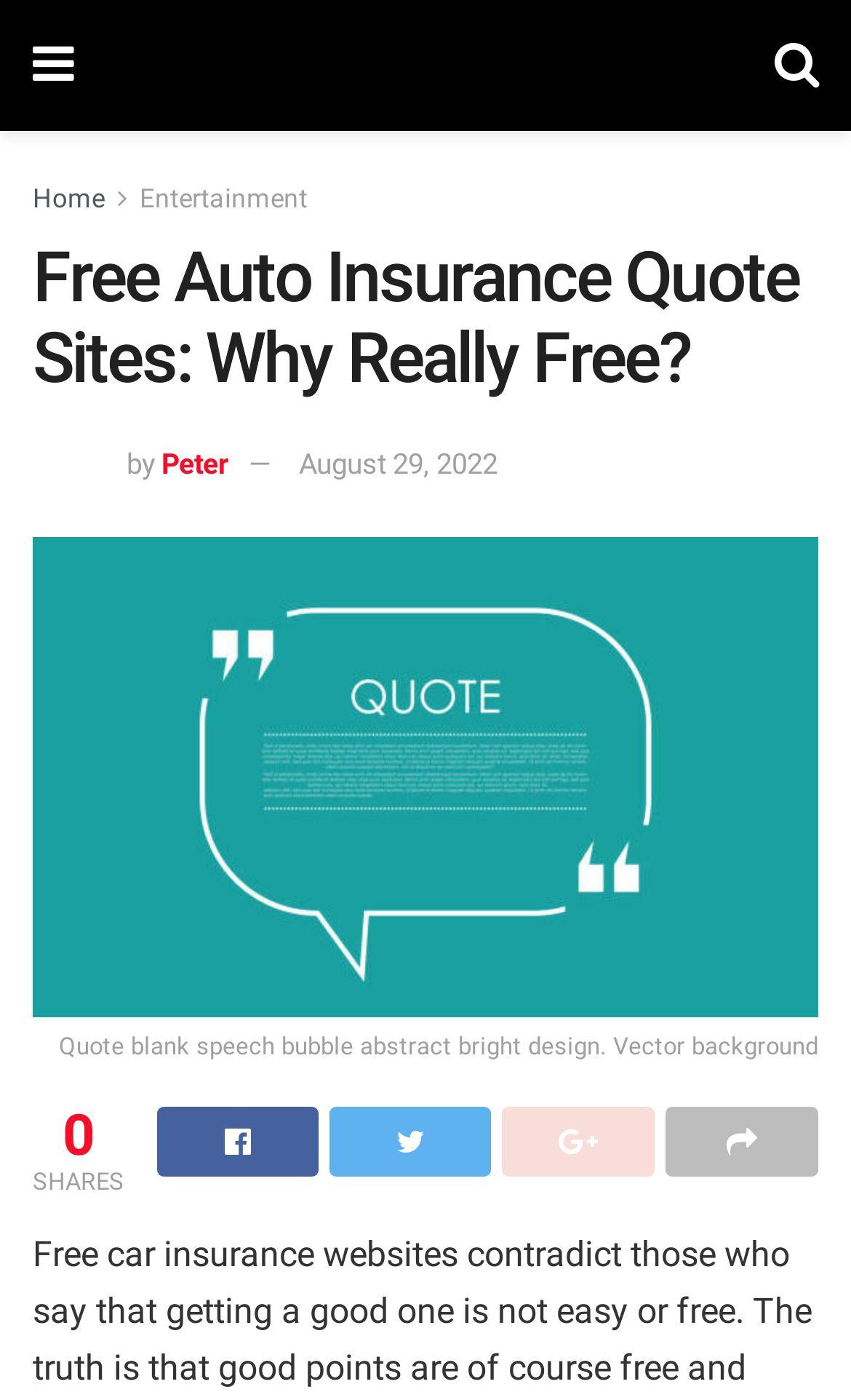What is the topic of the article?
Please provide a detailed and comprehensive answer to the question.

The topic of the article can be determined by looking at the main heading which is 'Free Auto Insurance Quote Sites: Why Really Free?' and also the image description which is 'Free Auto Insurance Quote Sites: Why Really Free? Quote blank speech bubble abstract bright design. Vector background'.